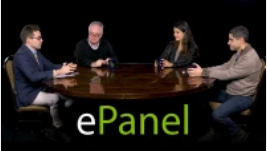How many participants are in the discussion?
Please respond to the question with a detailed and well-explained answer.

According to the caption, four participants are seated around the table, engaged in a conversation, suggesting that there are four individuals involved in the discussion.